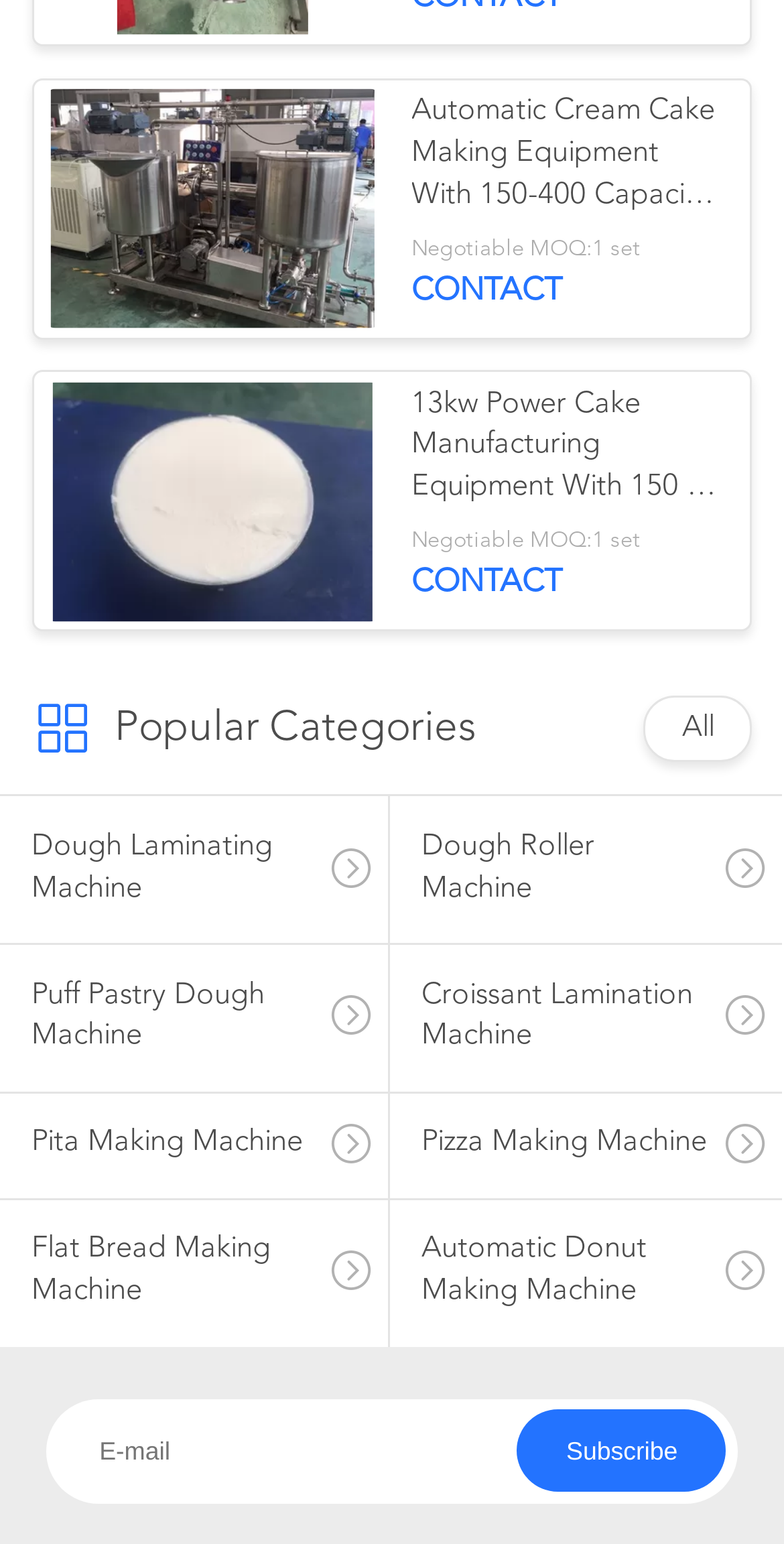Answer succinctly with a single word or phrase:
What categories are listed on the webpage?

Dough Laminating Machine, etc.